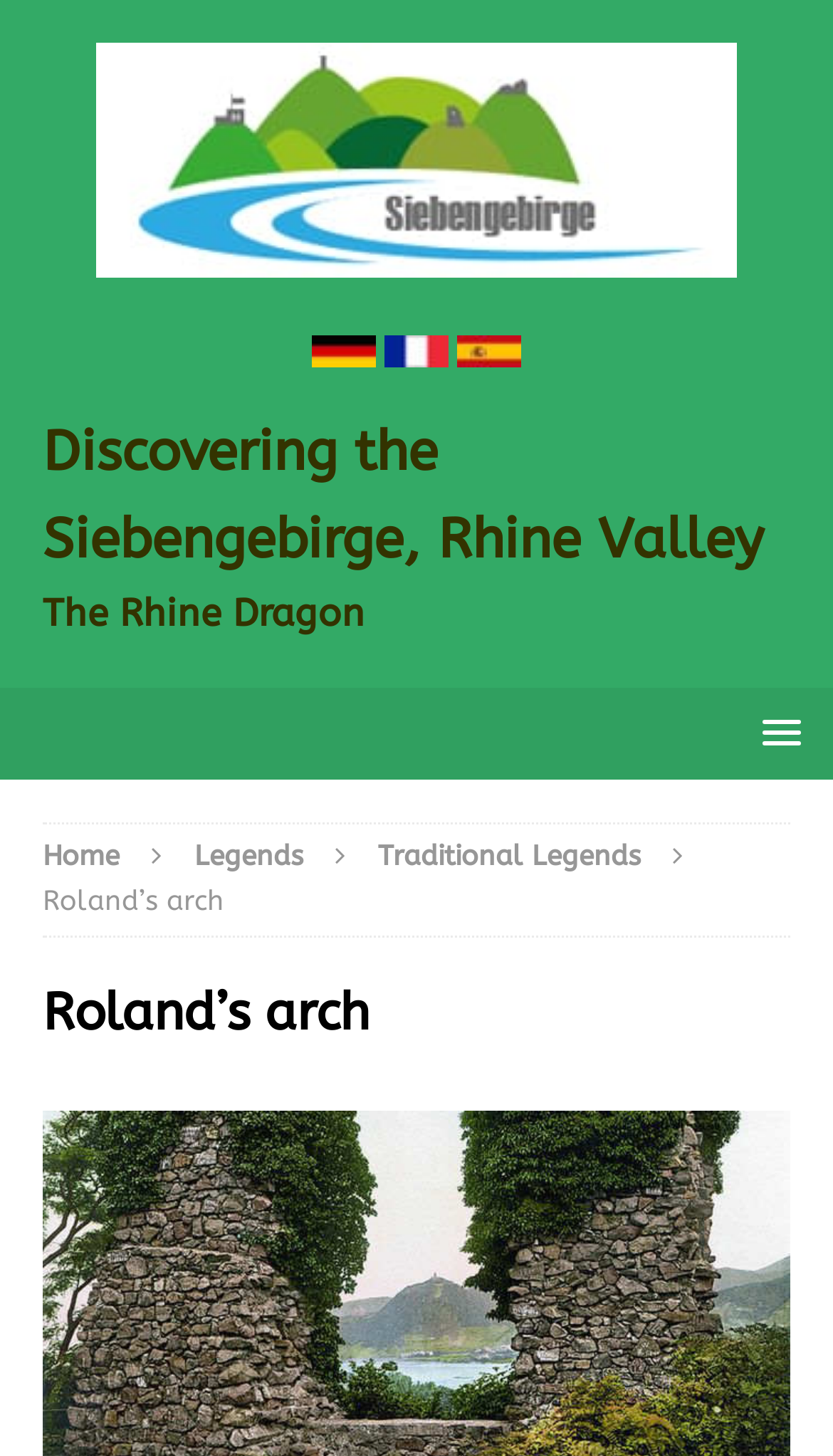Answer the following query concisely with a single word or phrase:
How many links are present in the menu?

4